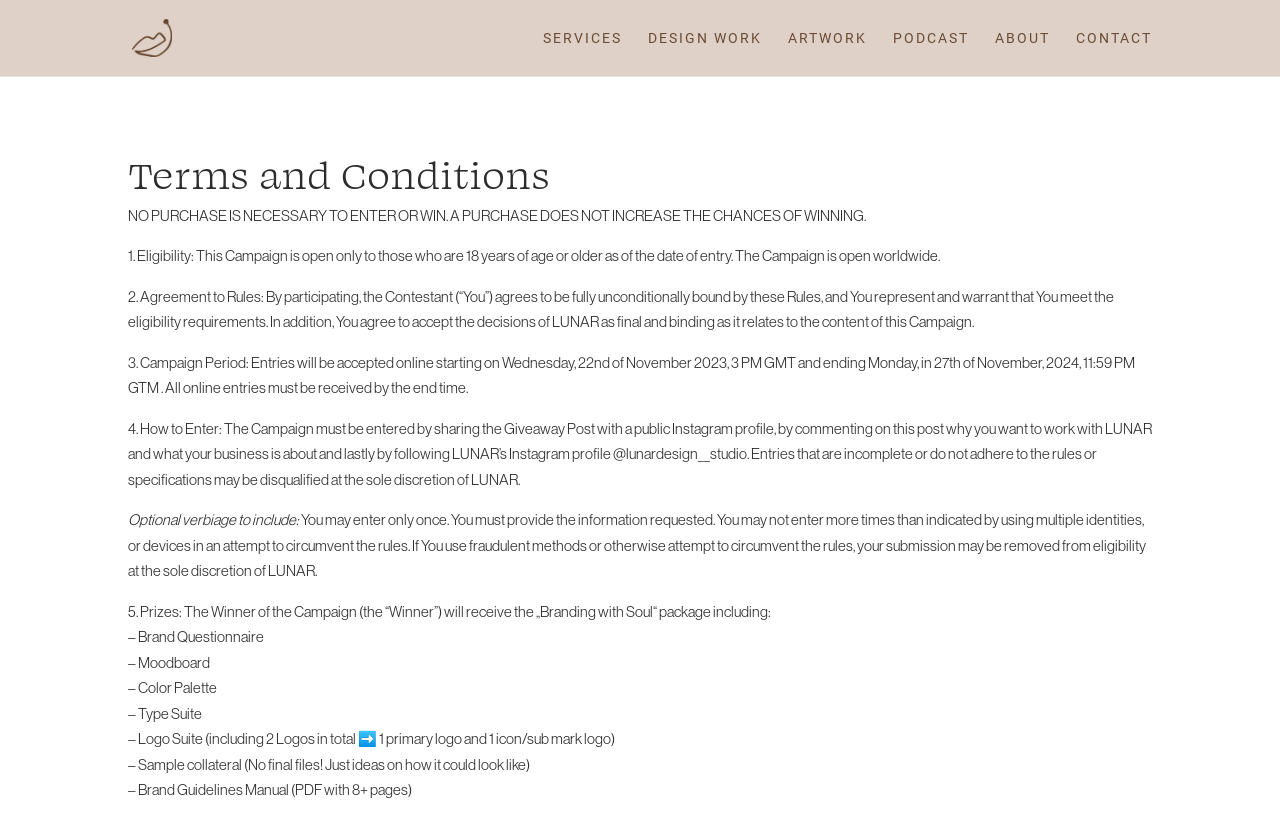What is the age requirement to participate in the campaign?
Analyze the image and provide a thorough answer to the question.

According to the terms and conditions, the campaign is open only to those who are 18 years of age or older as of the date of entry, as stated in the '1. Eligibility' section.